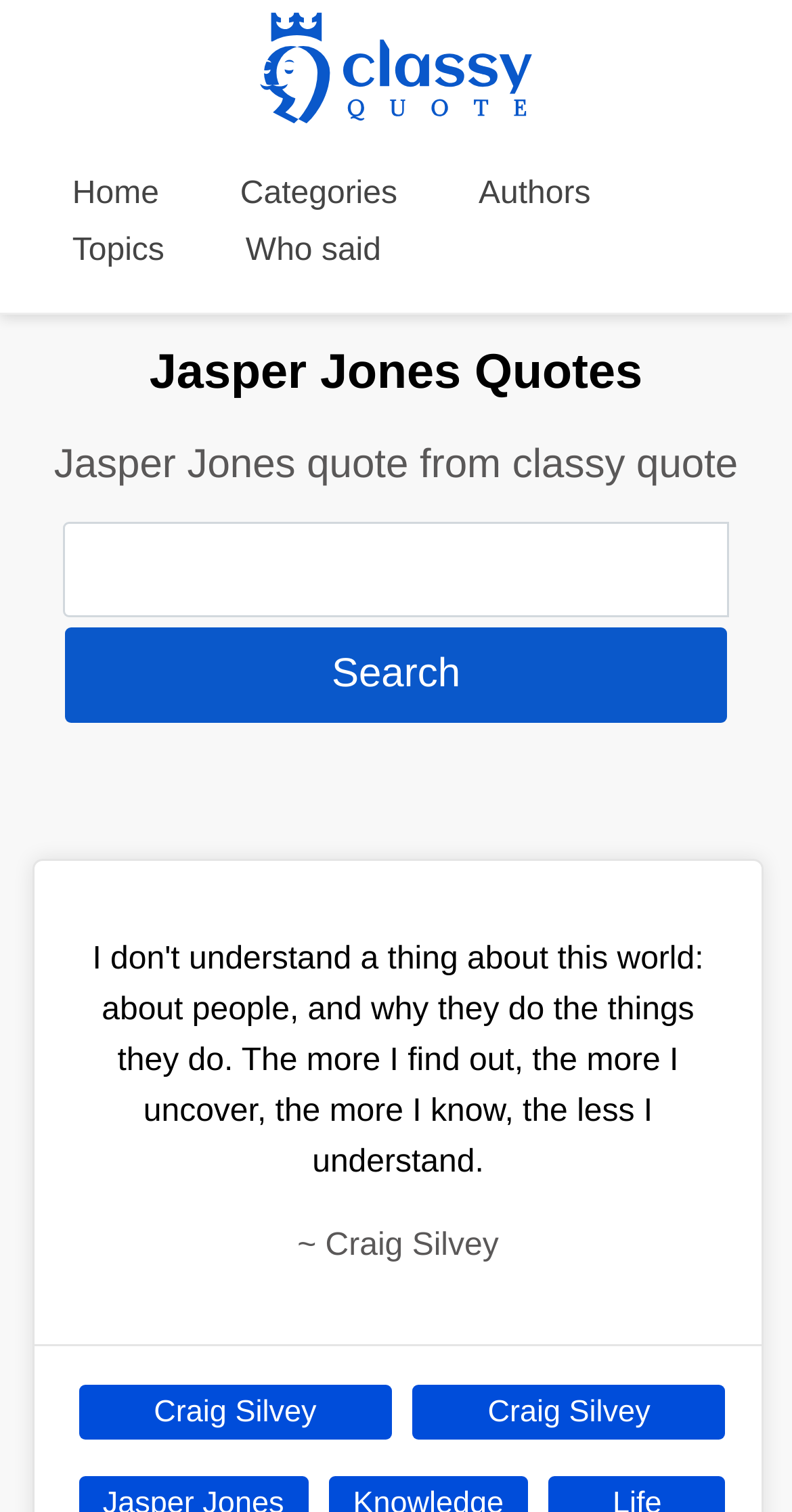Answer this question in one word or a short phrase: How many quotes are displayed on the page?

1